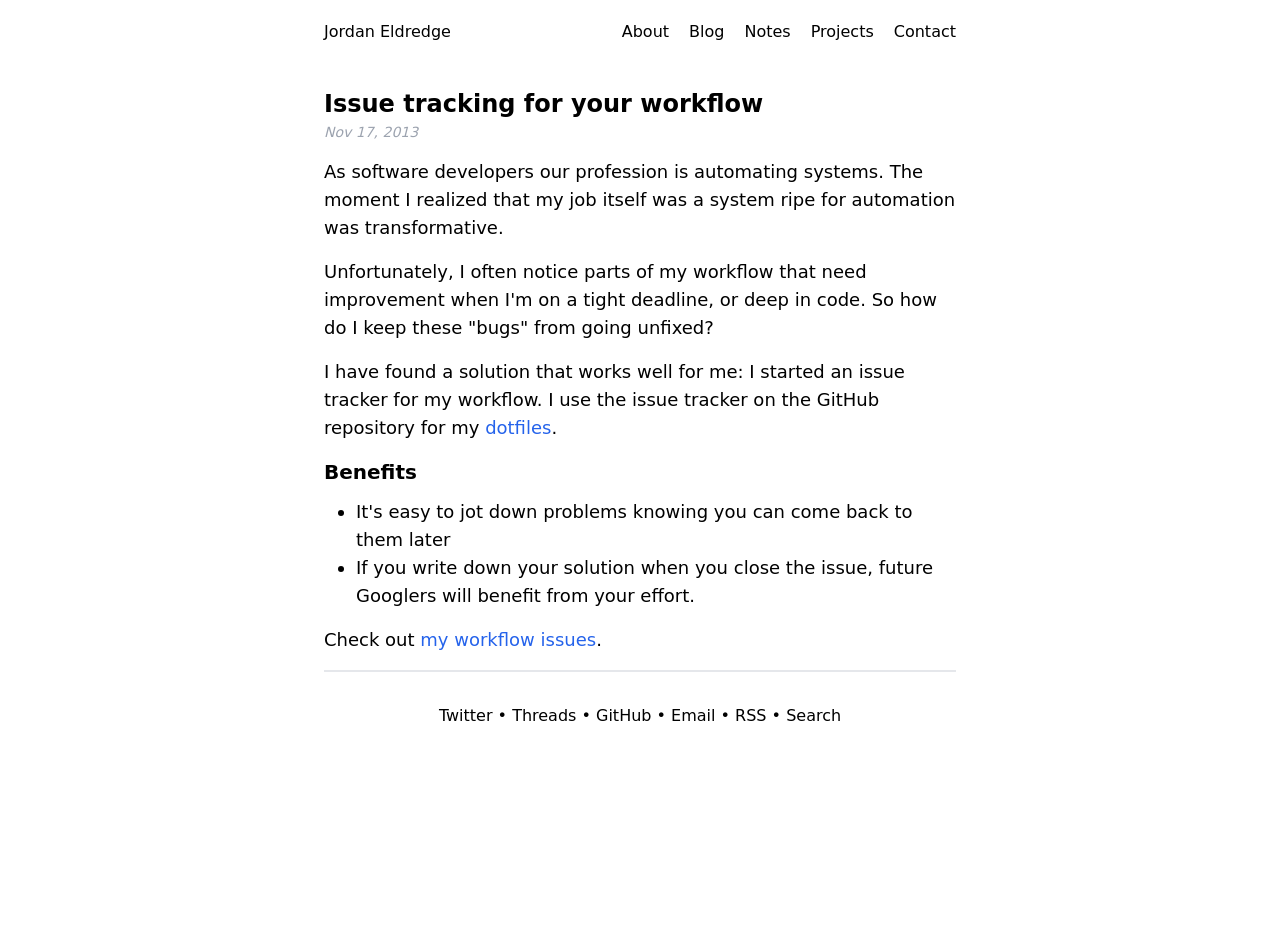What social media platforms are linked at the bottom of the page?
Using the image as a reference, answer with just one word or a short phrase.

Twitter, GitHub, Email, RSS